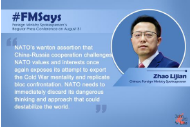Please answer the following question using a single word or phrase: 
What is the purpose of the hashtag #FMSays?

To anchor the statement within an ongoing conversation